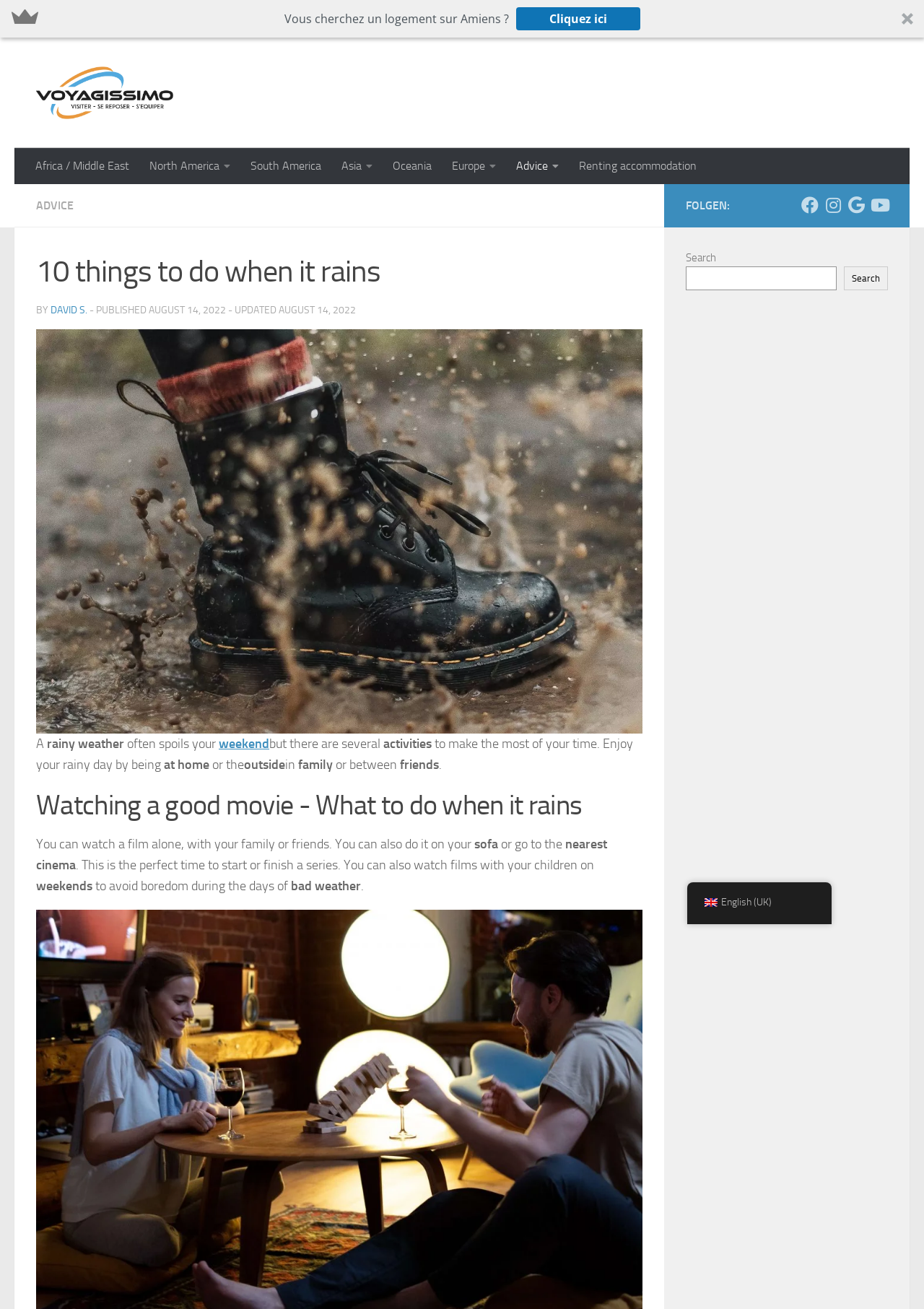What is the name of the website?
Please provide a detailed and comprehensive answer to the question.

I determined the answer by looking at the link element with the text 'VOYAGISSIMO' which is likely to be the website's name.